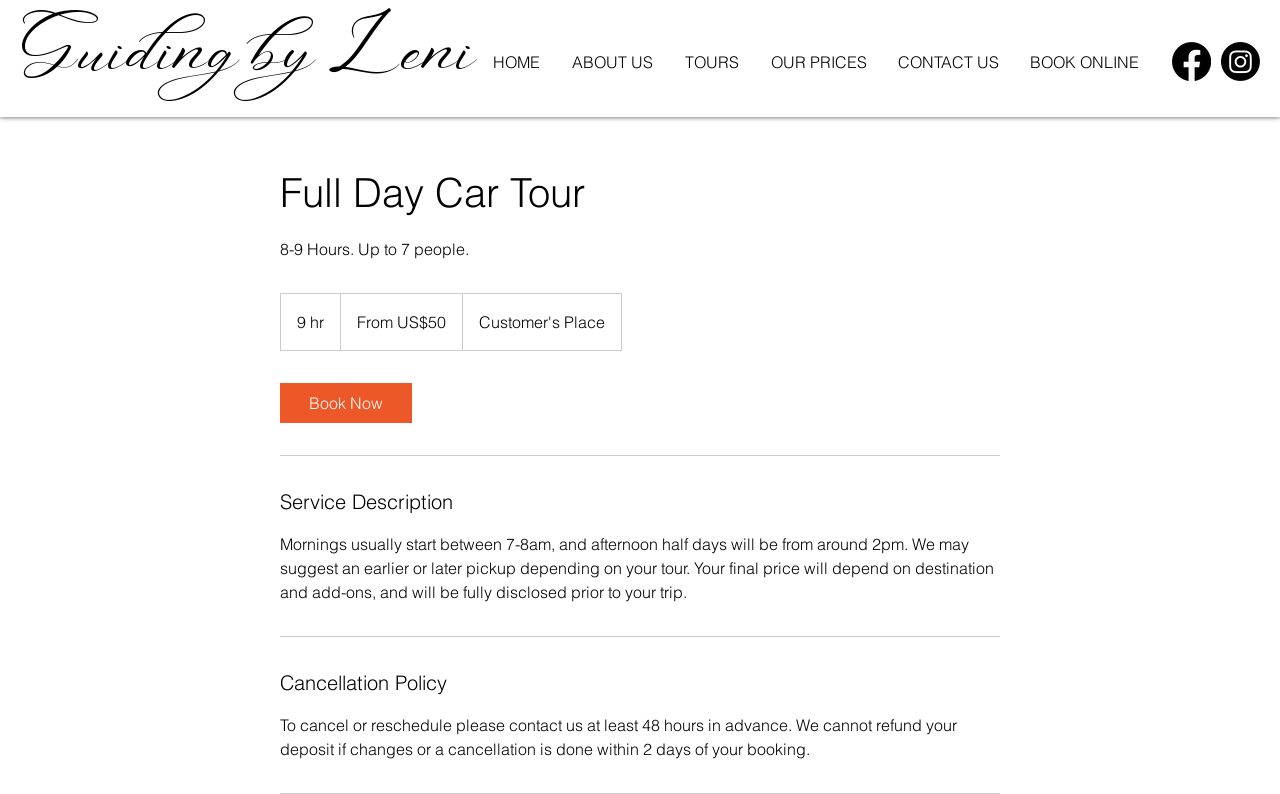From the webpage screenshot, predict the bounding box coordinates (top-left x, top-left y, bottom-right x, bottom-right y) for the UI element described here: OUR PRICES

[0.59, 0.047, 0.689, 0.11]